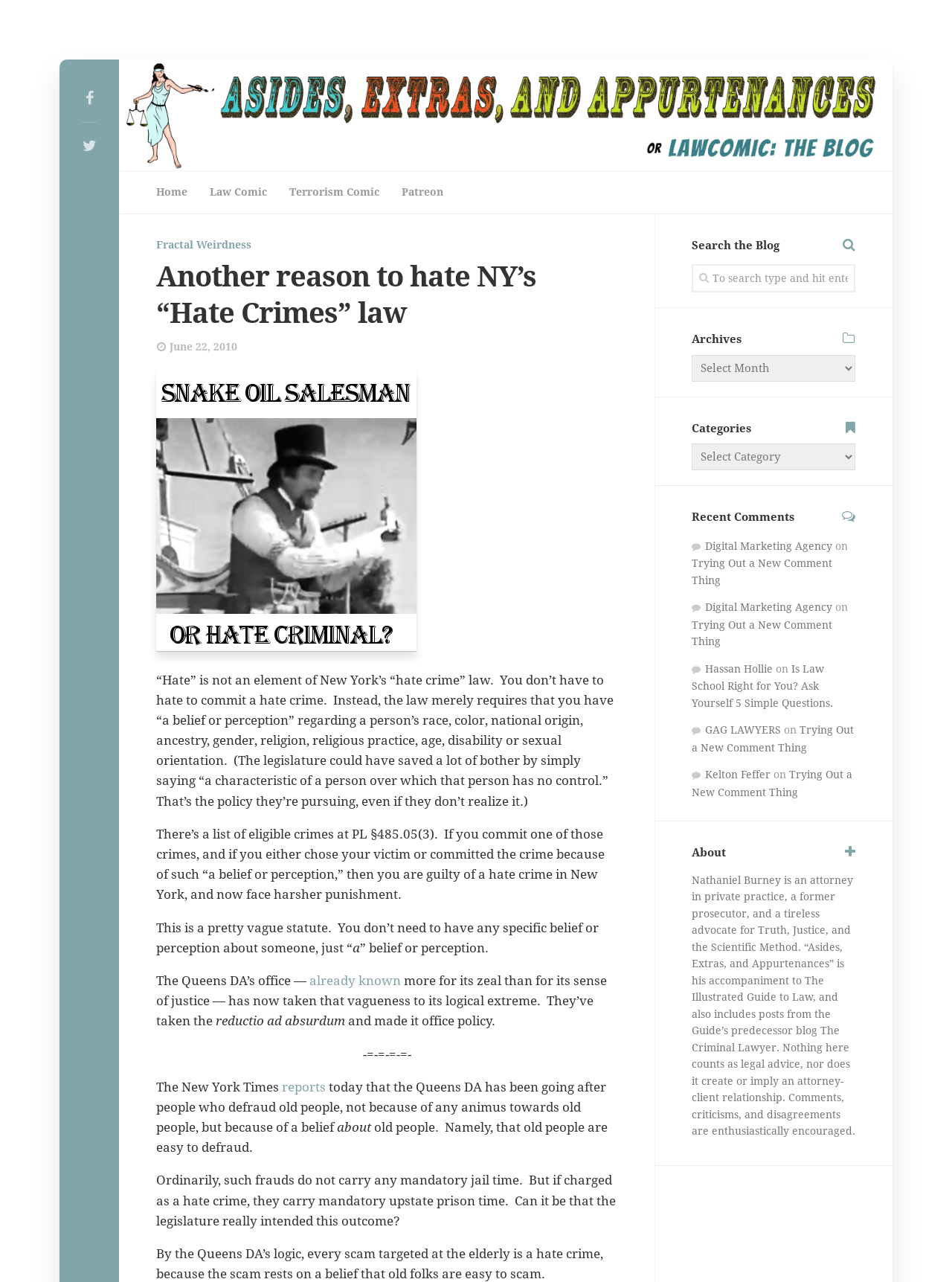Based on the element description: "Digital Marketing Agency", identify the bounding box coordinates for this UI element. The coordinates must be four float numbers between 0 and 1, listed as [left, top, right, bottom].

[0.741, 0.421, 0.874, 0.43]